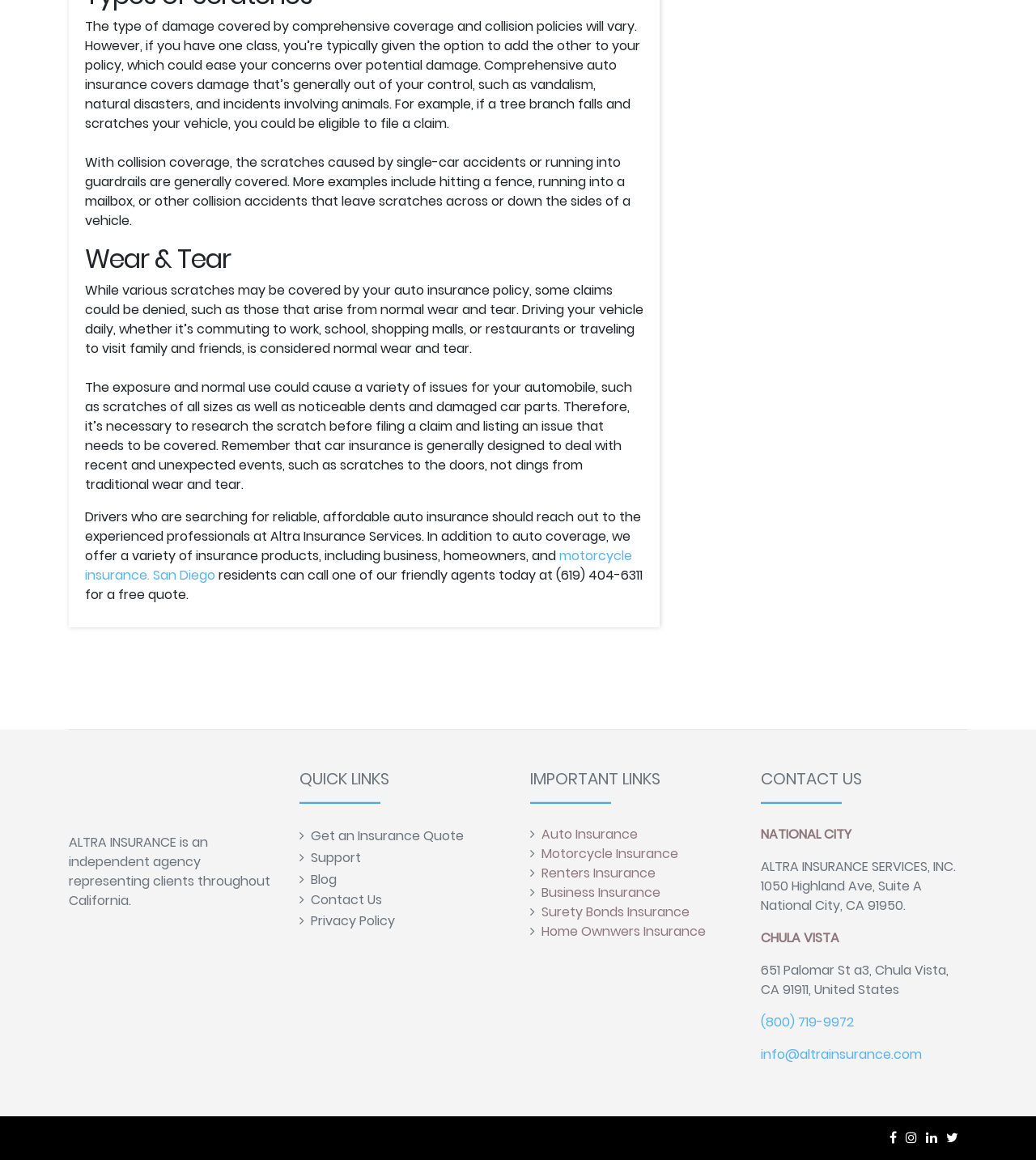Please provide a brief answer to the question using only one word or phrase: 
What services does Altra Insurance Services offer?

Auto, motorcycle, etc.